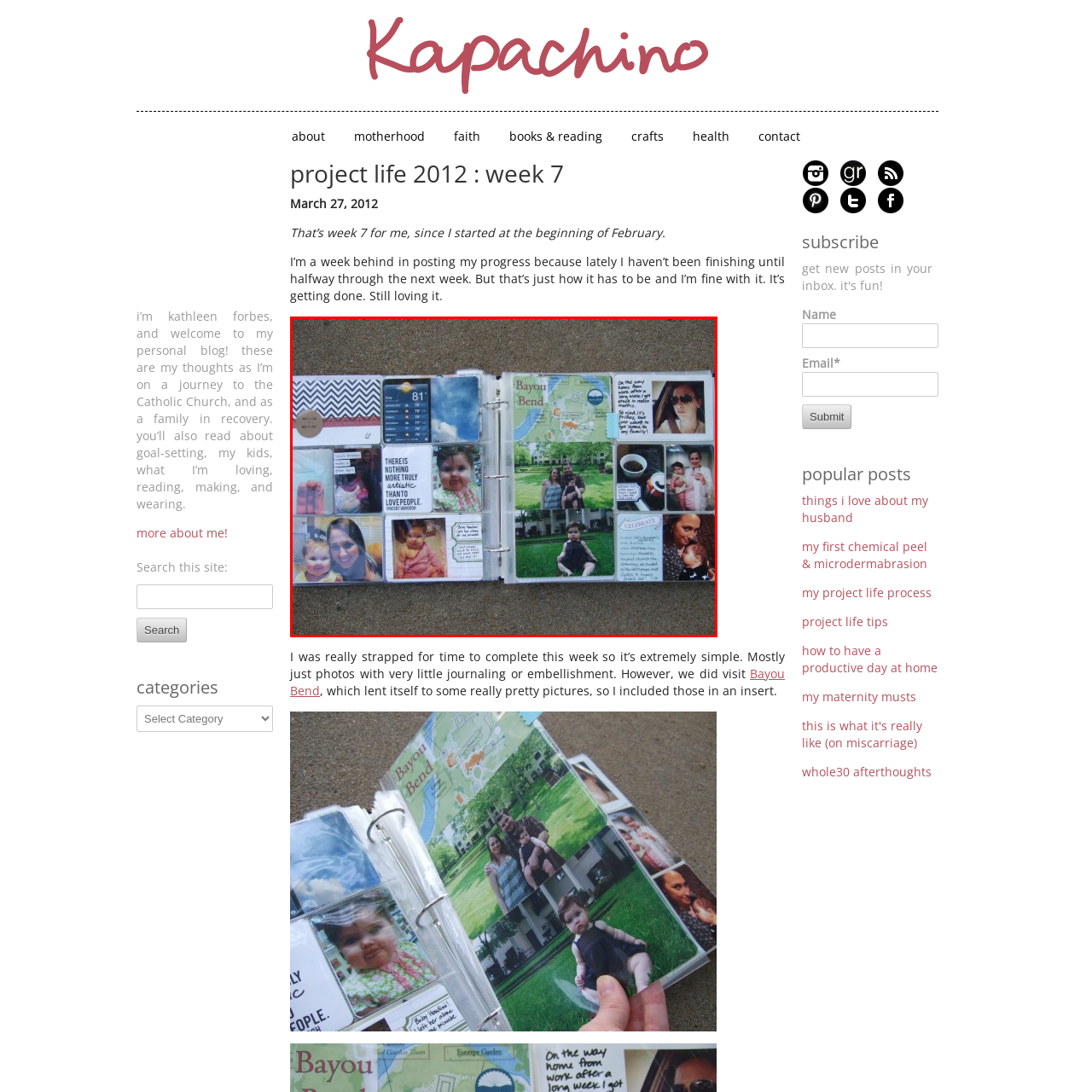What is the quote on the left side of the page?
Examine the visual content inside the red box and reply with a single word or brief phrase that best answers the question.

There’s nothing more truly artistic than to love people